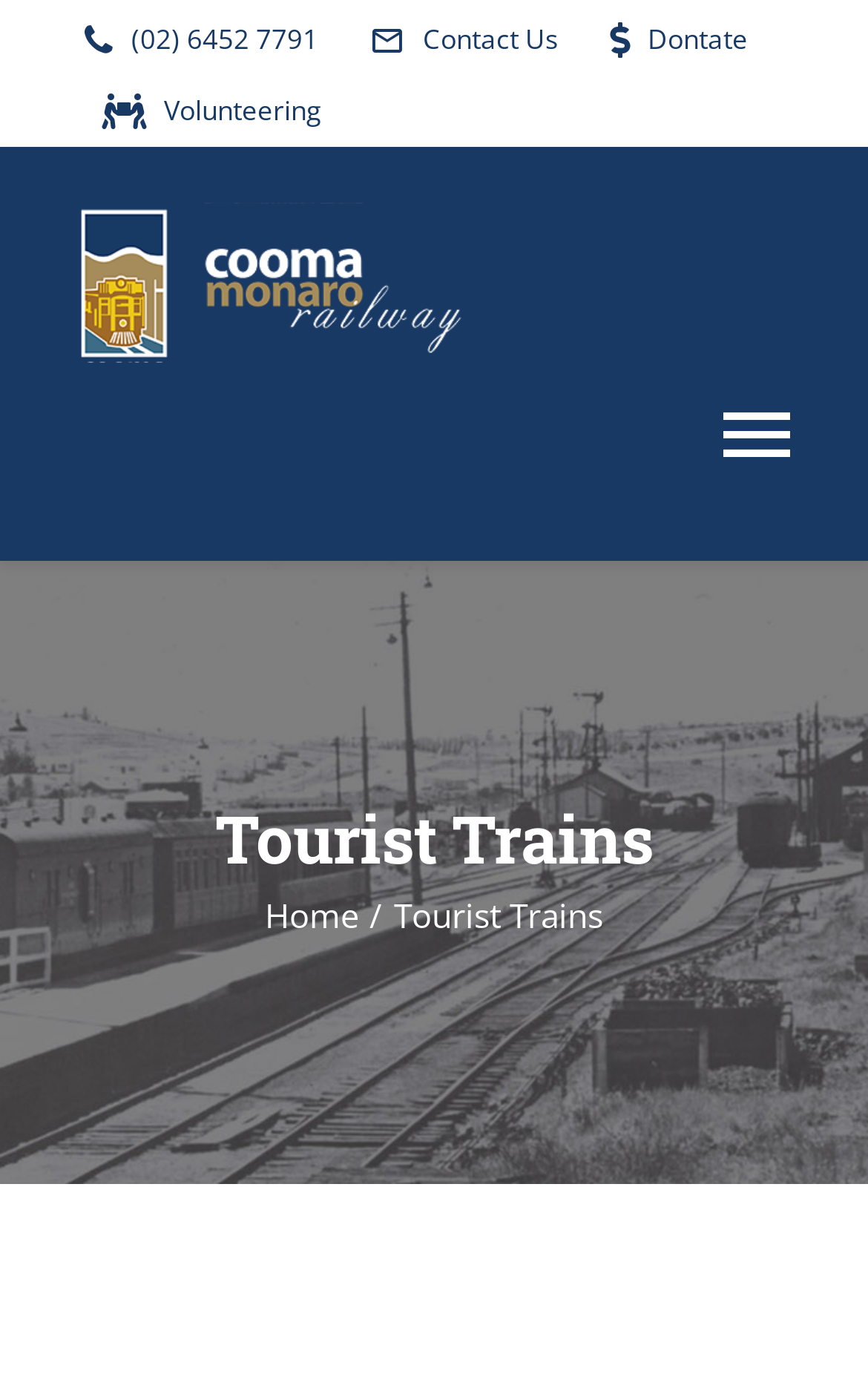What is the phone number to contact?
Provide a one-word or short-phrase answer based on the image.

(02) 6452 7791